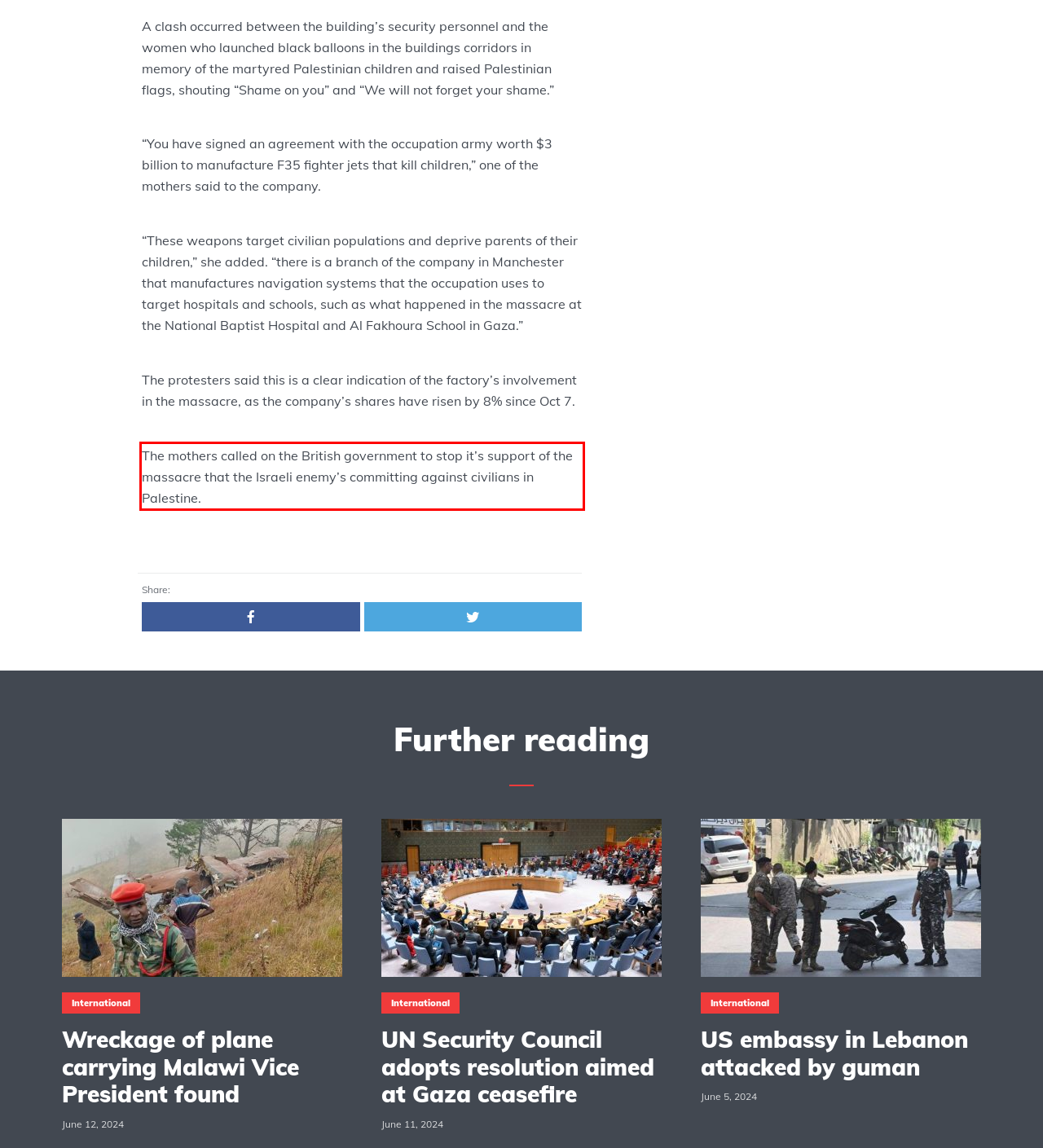You have a screenshot of a webpage, and there is a red bounding box around a UI element. Utilize OCR to extract the text within this red bounding box.

The mothers called on the British government to stop it’s support of the massacre that the Israeli enemy’s committing against civilians in Palestine.